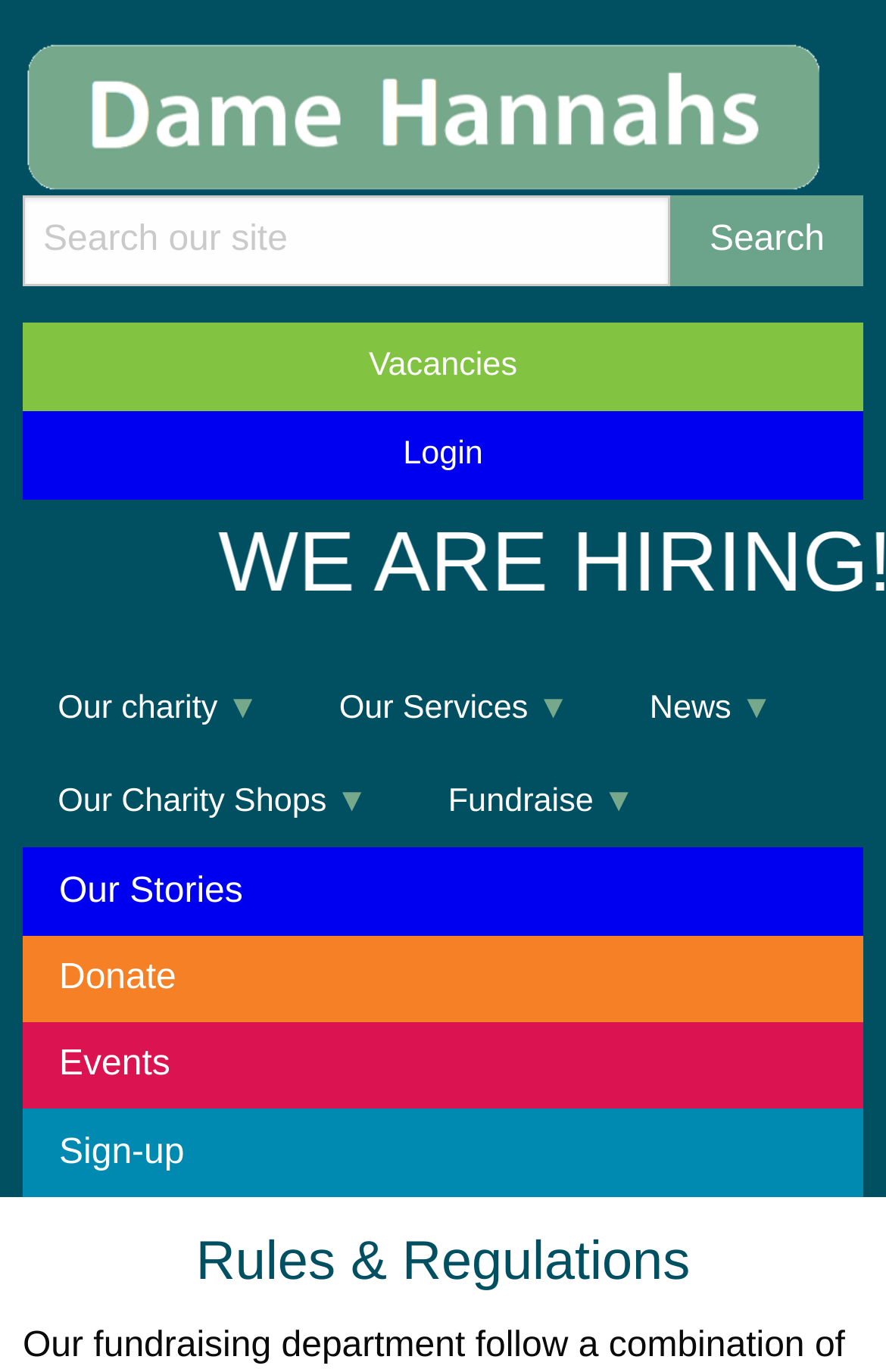Summarize the webpage with intricate details.

The webpage is about Dame Hannahs, with a focus on Rules & Regulations. At the top left, there is a logo image of Dame Hannahs, accompanied by a link with the same name. Below the logo, there is a search box with a "Search" button to the right. 

To the right of the search box, there are several links, including "Vacancies" and "Login". Below these links, there is a prominent text "WE ARE HIRING!".

Further down, there are four buttons with dropdown menus: "Our charity ▼", "Our Services ▼", "News ▼", and "Our Charity Shops ▼", which are arranged horizontally across the page. Below these buttons, there are two more buttons: "Fundraise ▼" and another button with no text.

On the bottom left, there are several links, including "Our Stories", "Donate", "Events", and "Sign-up". Above these links, there is a header section with a heading that reads "Rules & Regulations", which is the main topic of the webpage.